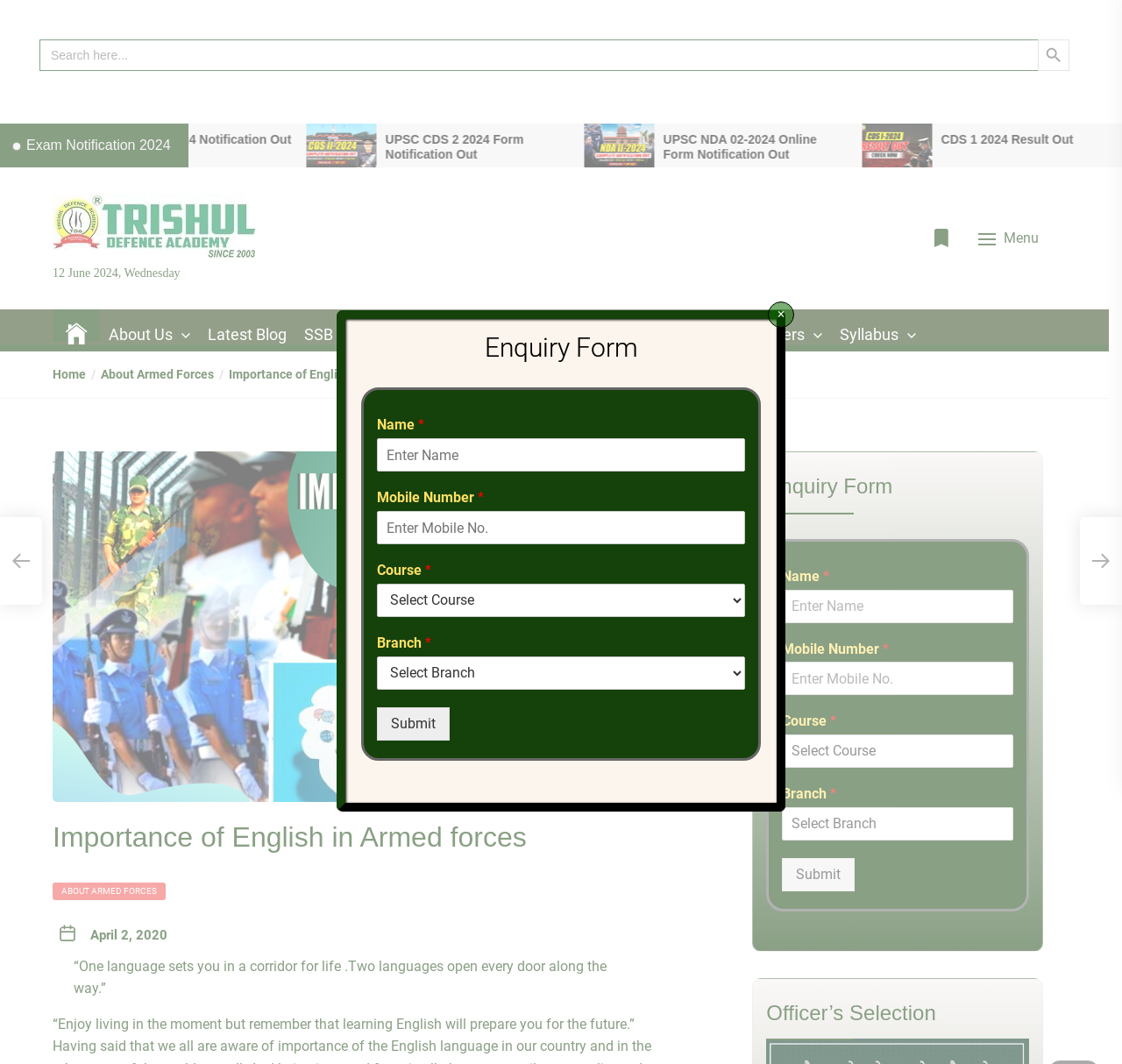Determine the bounding box coordinates of the clickable region to execute the instruction: "View the latest blog". The coordinates should be four float numbers between 0 and 1, denoted as [left, top, right, bottom].

[0.185, 0.303, 0.255, 0.327]